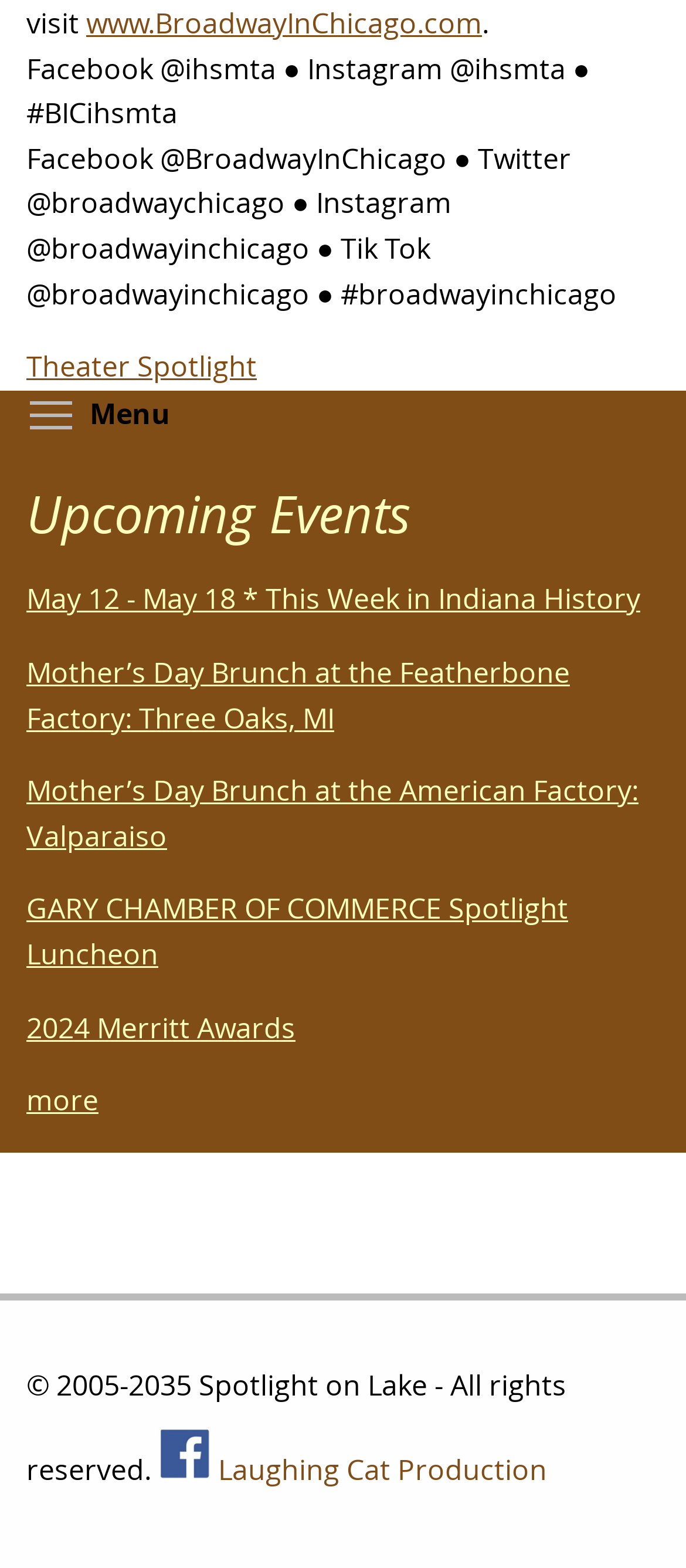Locate the bounding box coordinates of the element that should be clicked to fulfill the instruction: "Visit the Facebook page".

[0.231, 0.925, 0.318, 0.949]